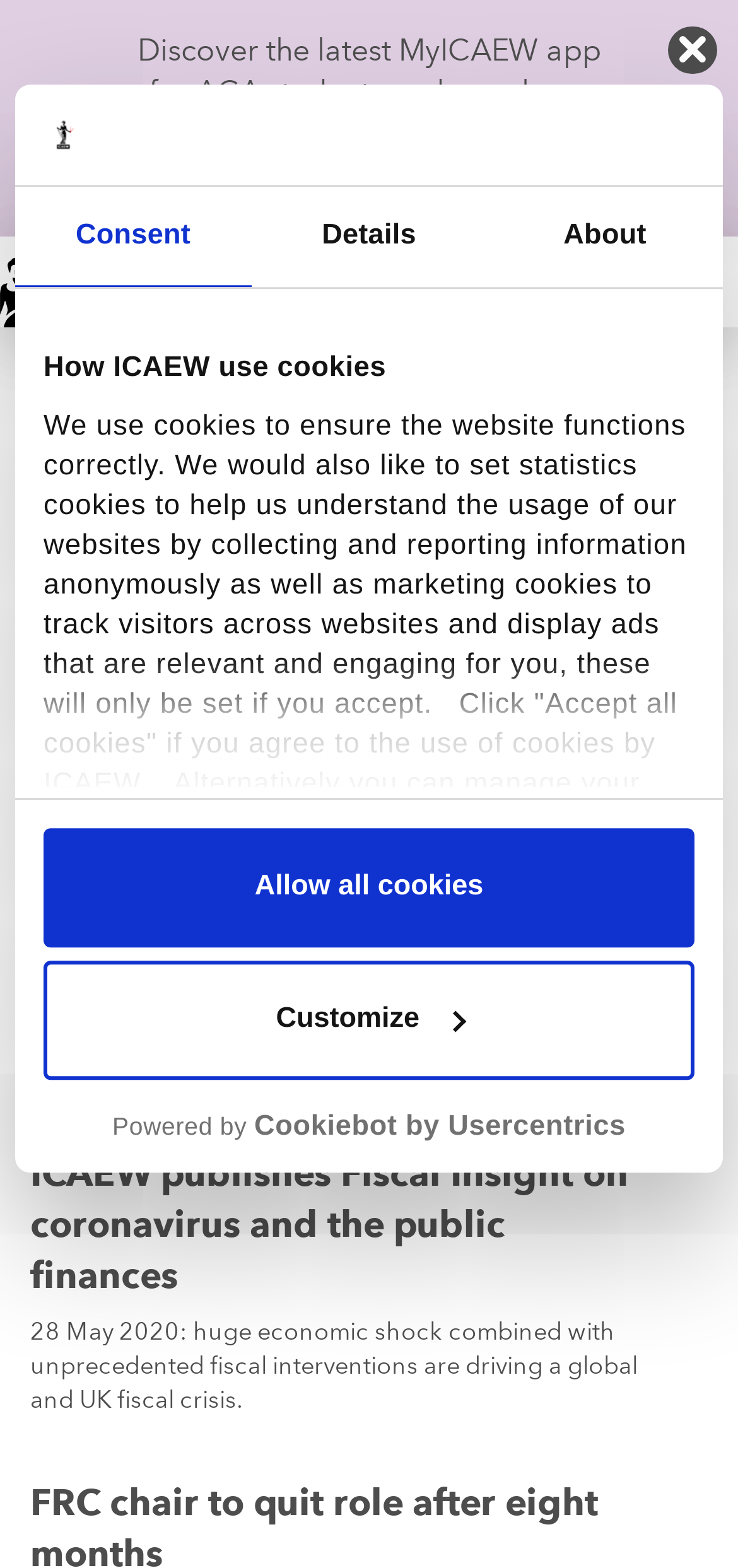What is the name of the organization that uses cookies?
Answer the question in a detailed and comprehensive manner.

The question can be answered by looking at the cookie policy section, where it is mentioned that 'How ICAEW use cookies' and 'ICAEW' is the organization that uses cookies.